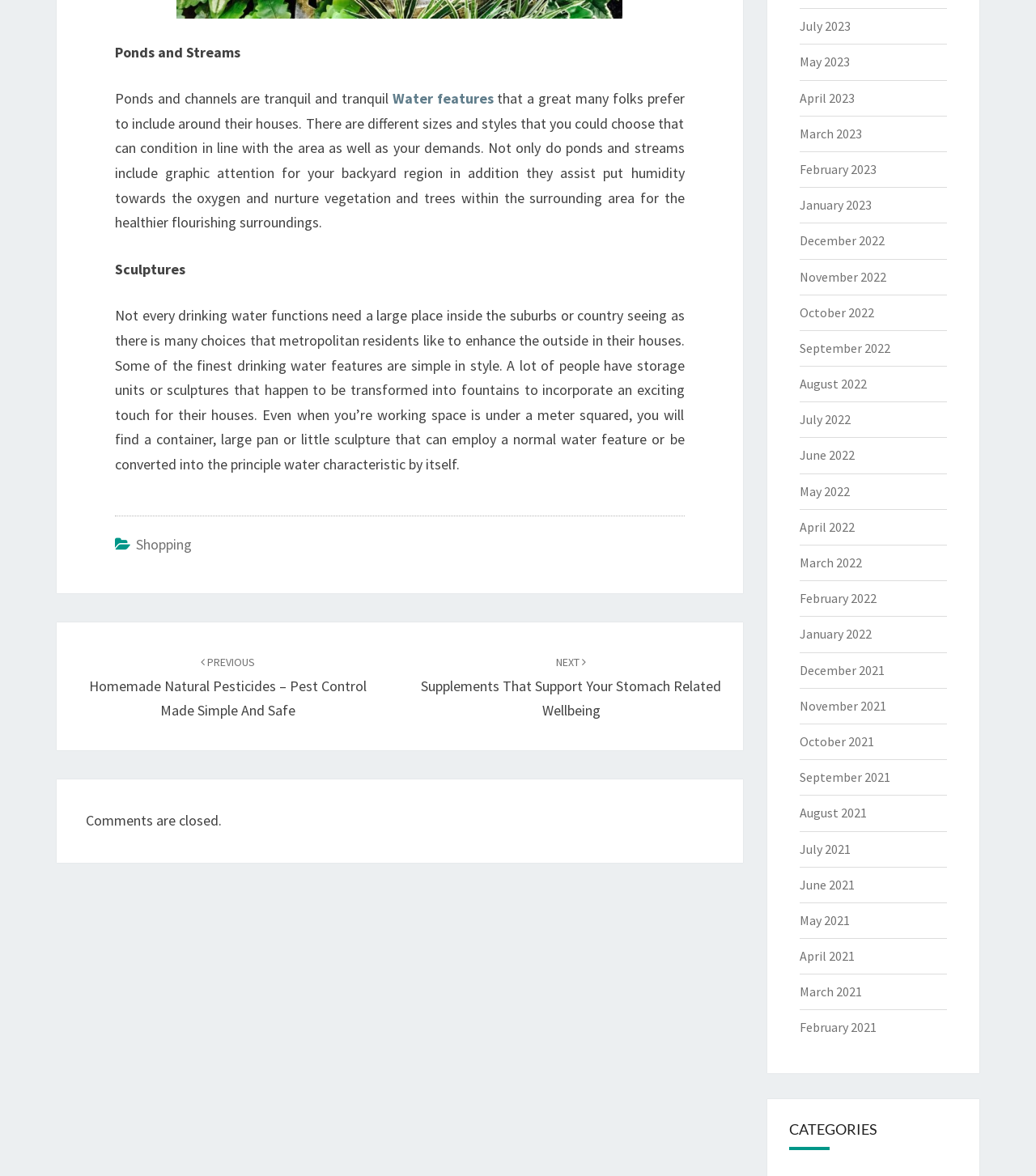Return the bounding box coordinates of the UI element that corresponds to this description: "November 2022". The coordinates must be given as four float numbers in the range of 0 and 1, [left, top, right, bottom].

[0.771, 0.228, 0.855, 0.242]